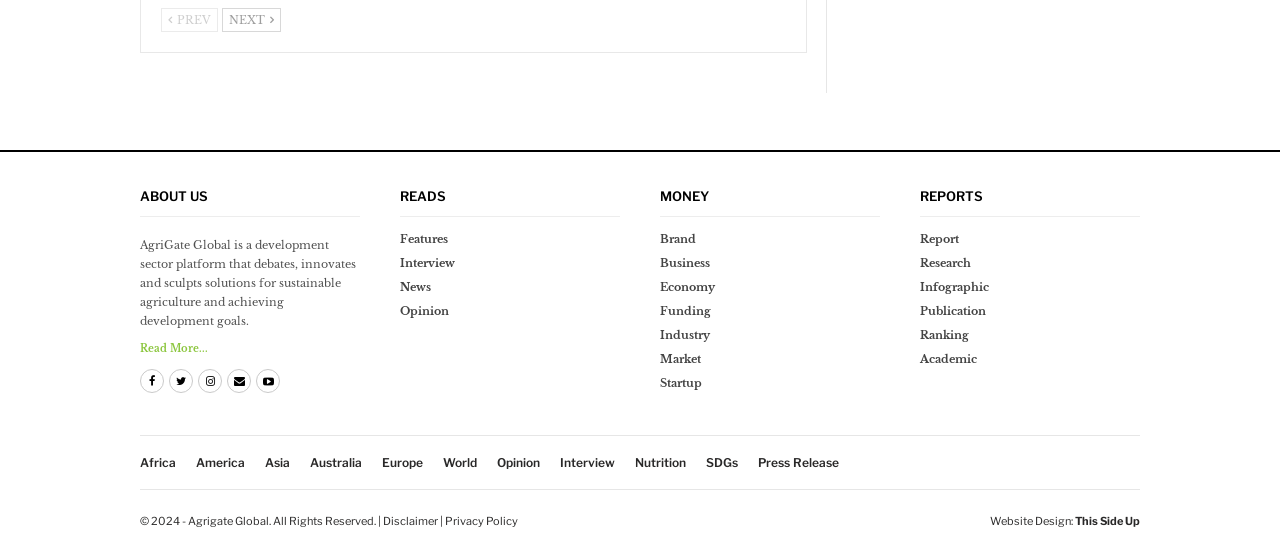Determine the bounding box coordinates of the element that should be clicked to execute the following command: "Go to the 'Features' page".

[0.312, 0.411, 0.484, 0.454]